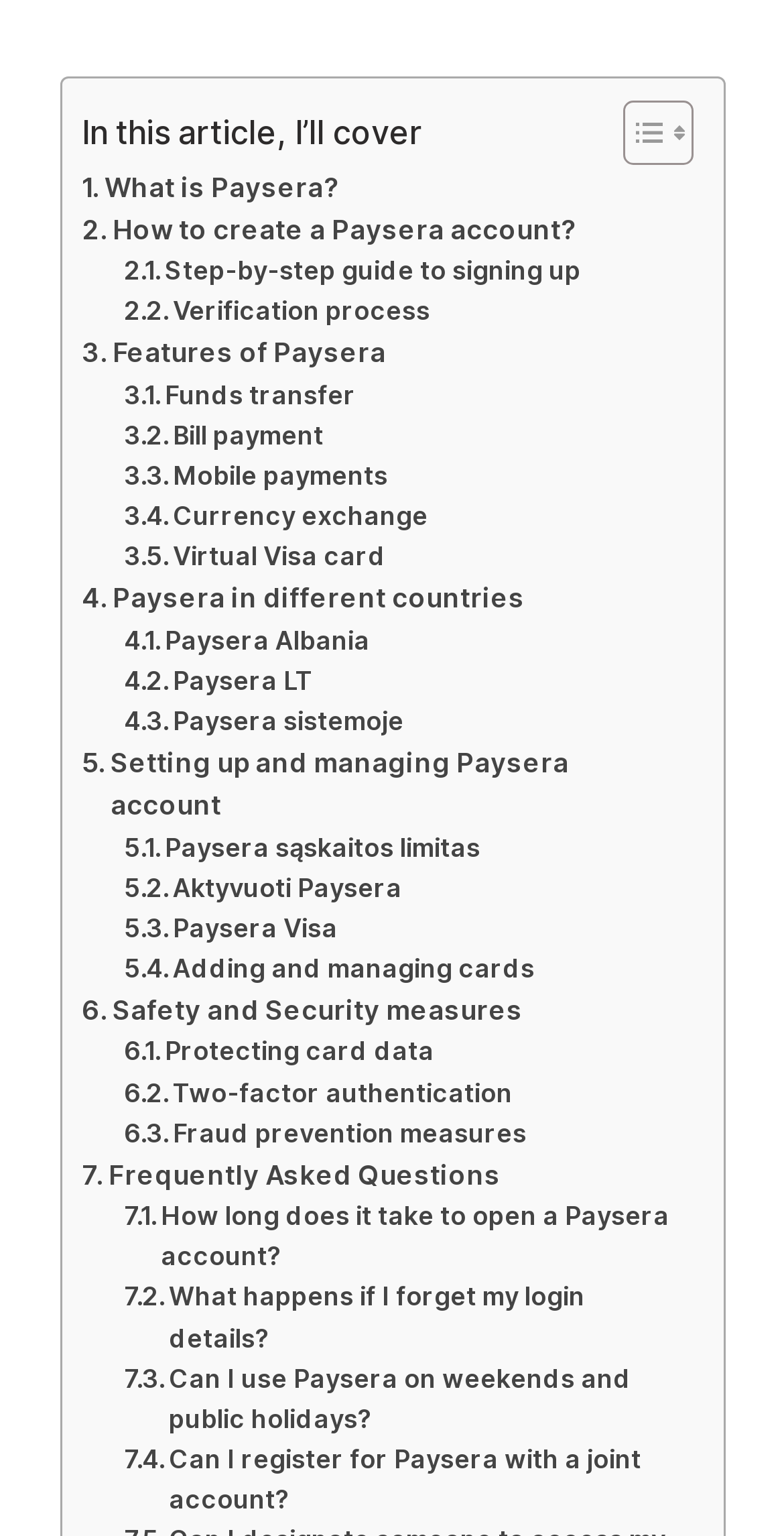Provide a brief response using a word or short phrase to this question:
What is the last topic discussed in the article?

Frequently Asked Questions